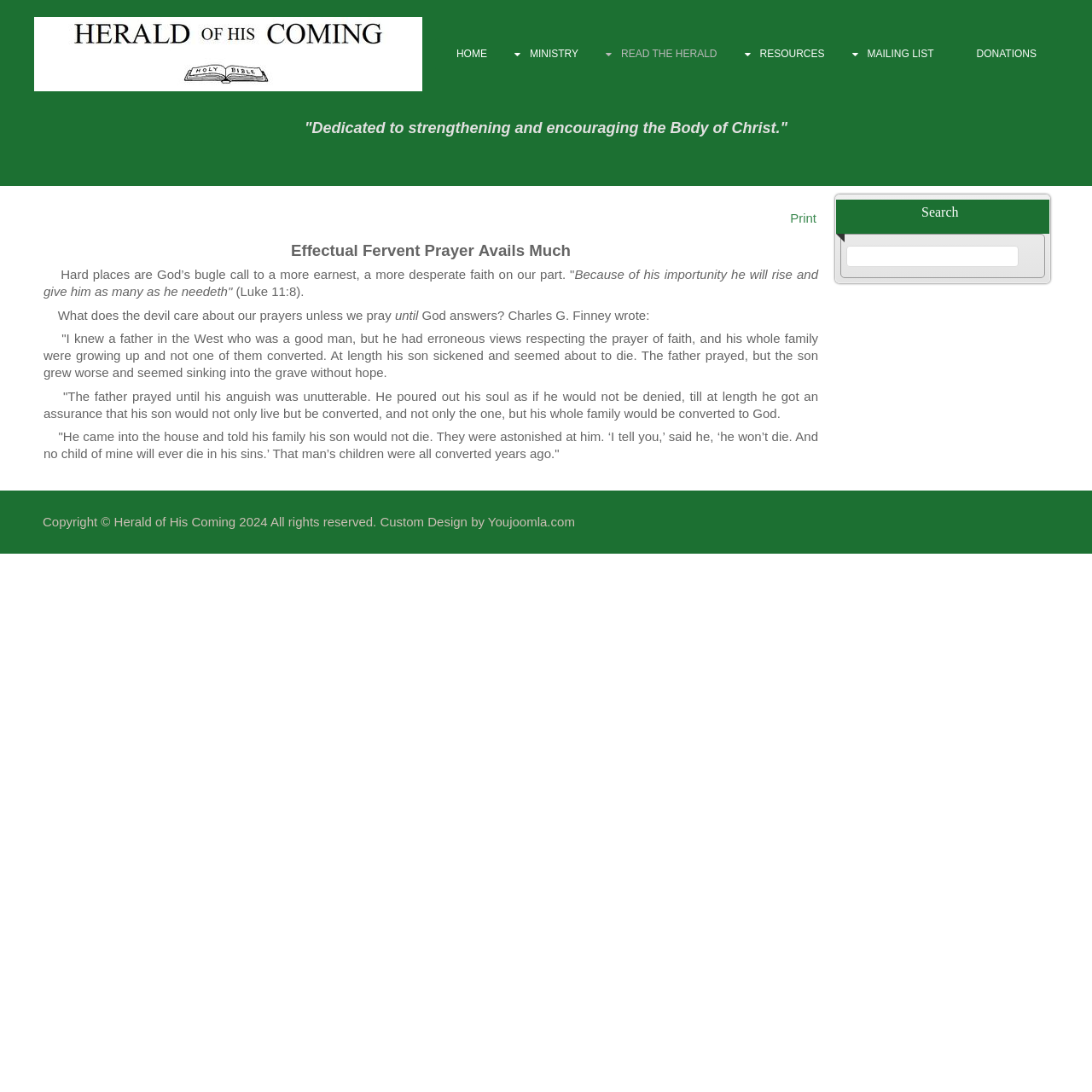Is there a search function on the webpage?
Please provide a single word or phrase as your answer based on the image.

Yes